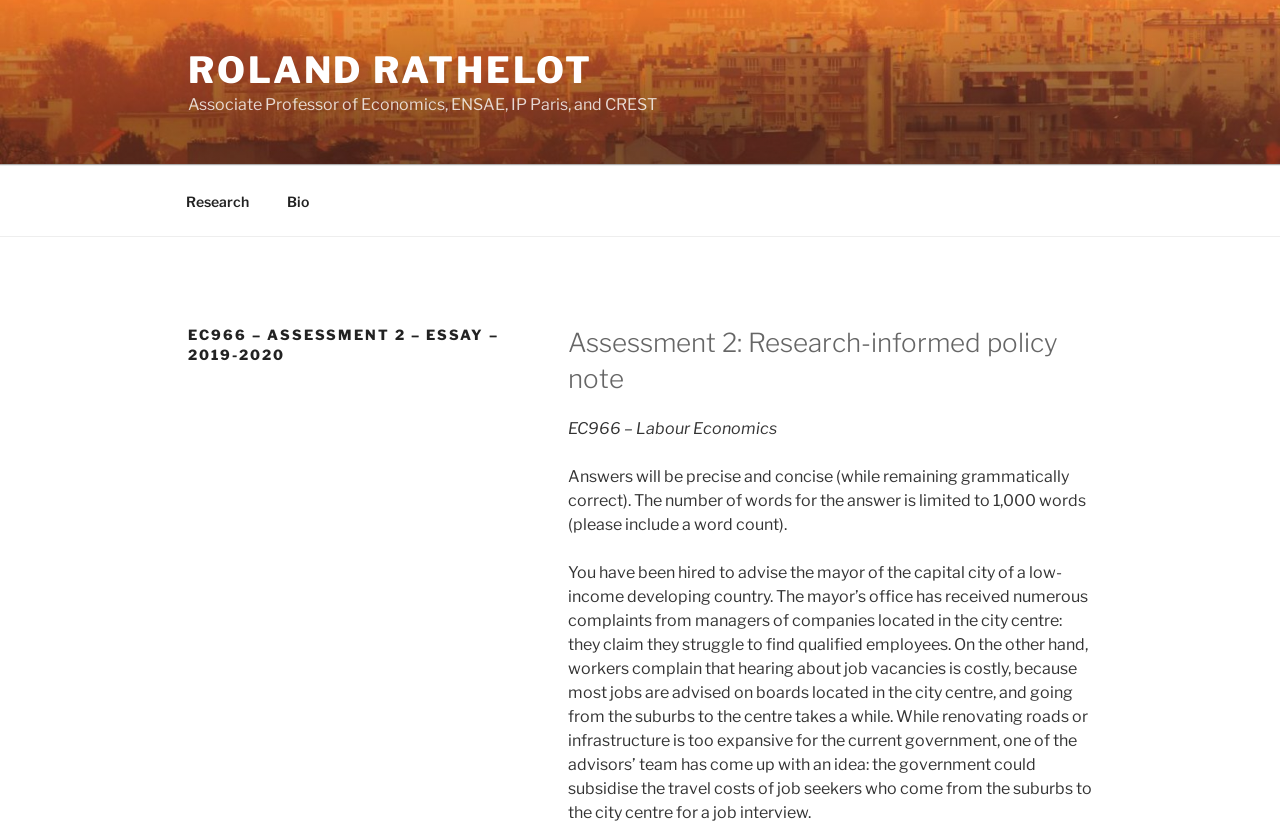Identify and extract the main heading of the webpage.

EC966 – ASSESSMENT 2 – ESSAY – 2019-2020